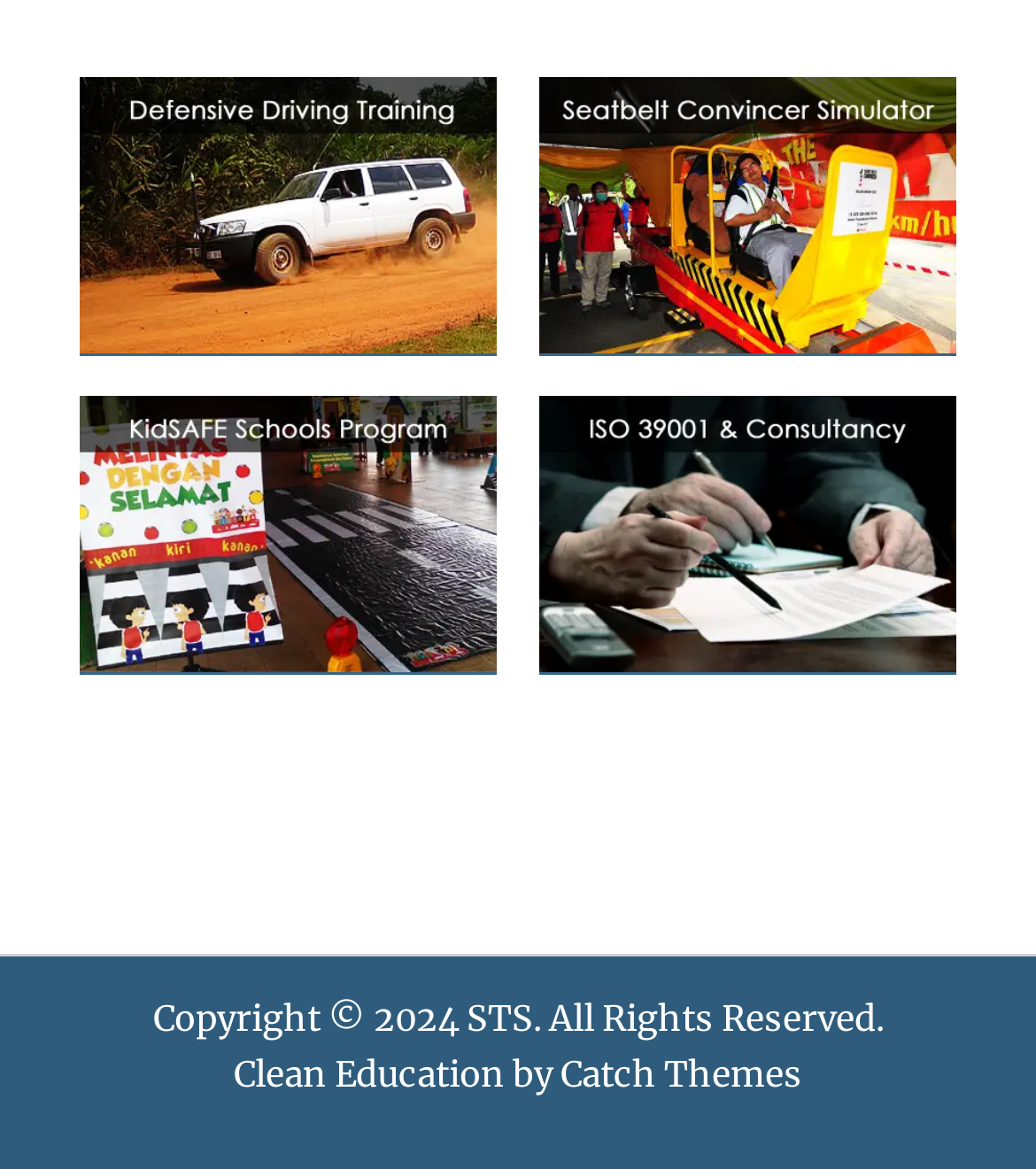Locate the bounding box of the UI element with the following description: "Catch Themes".

[0.541, 0.9, 0.774, 0.939]